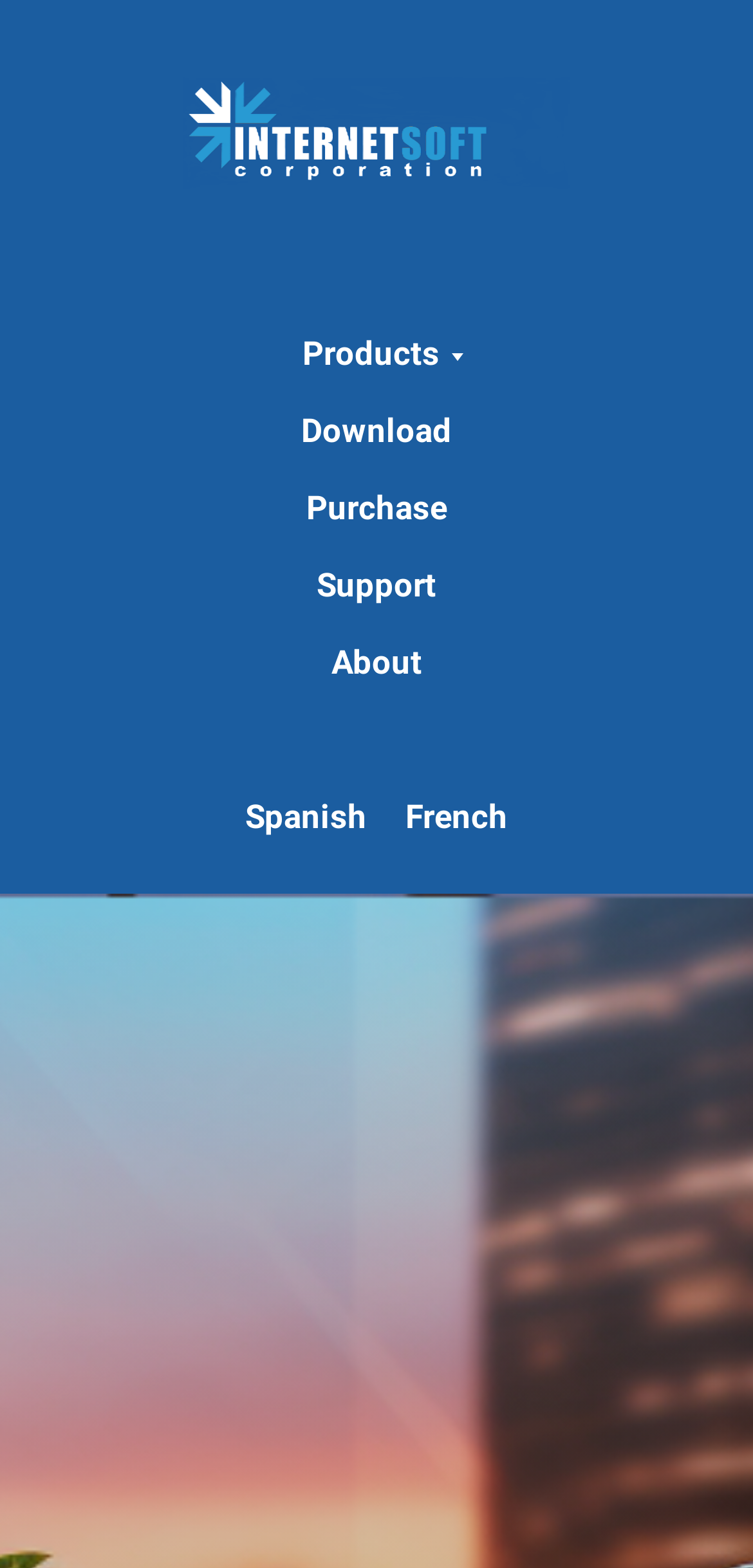How many language options are available?
Provide a well-explained and detailed answer to the question.

By examining the layout table, I found two links, 'Spanish' and 'French', which suggest that the website offers two language options.